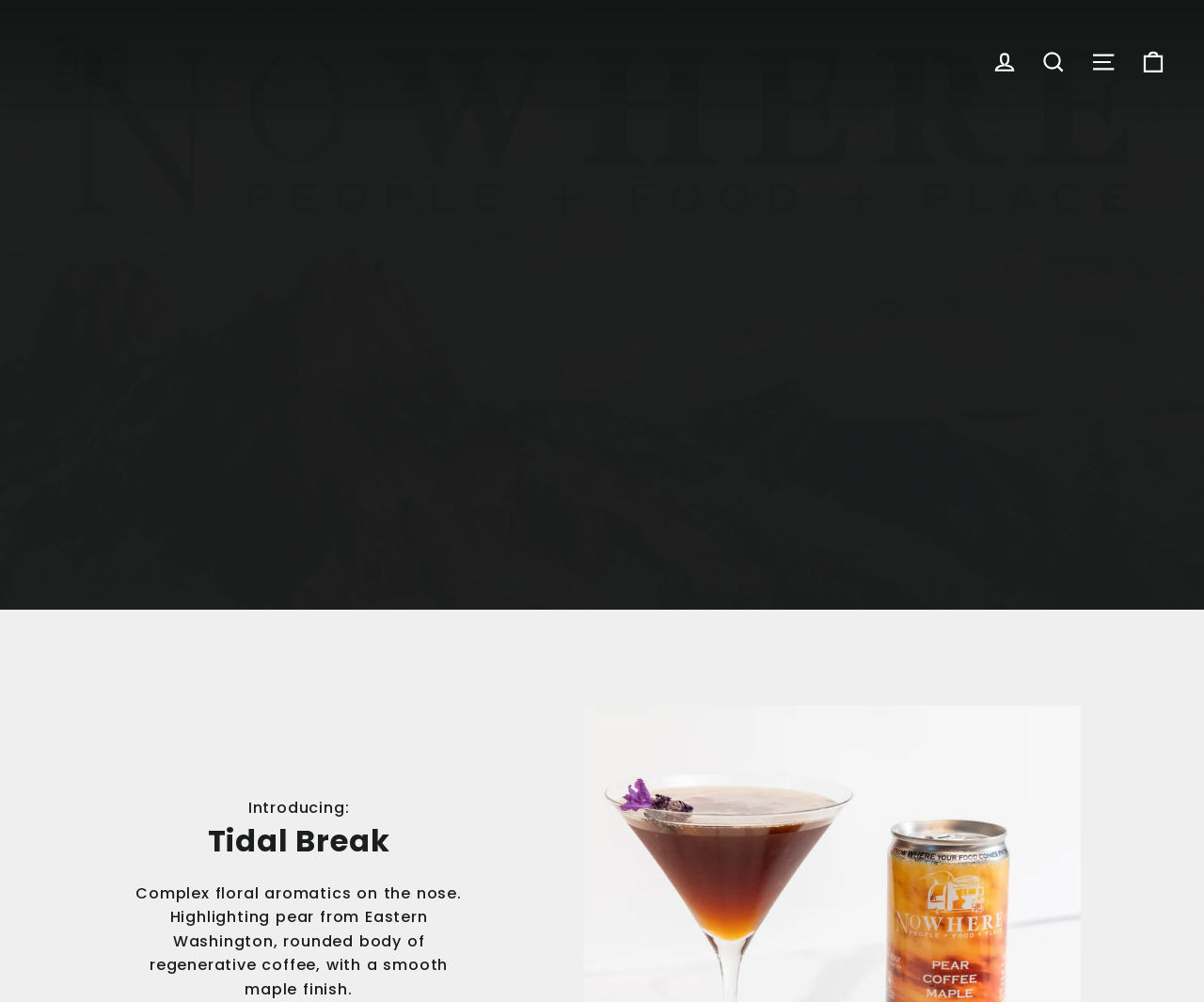Write an elaborate caption that captures the essence of the webpage.

The webpage is about Nowhere Foods, a brand that offers non-alcoholic craft beverages with a focus on regenerative sourcing. At the top left of the page, there is a heading that displays the brand name "NoWhere" with a link to the homepage. 

To the top right, there are three links: "Log in", "Search", and a button labeled "Site navigation" that controls a navigation drawer when expanded. Next to it is a link to the "Cart" with a cart drawer that can be expanded.

Below the top navigation section, there is a prominent section that introduces a product called "Tidal Break". This section has a heading with the product name and a descriptive text that highlights the product's features, including its complex floral aromatics, pear flavor from Eastern Washington, regenerative coffee, and smooth maple finish.